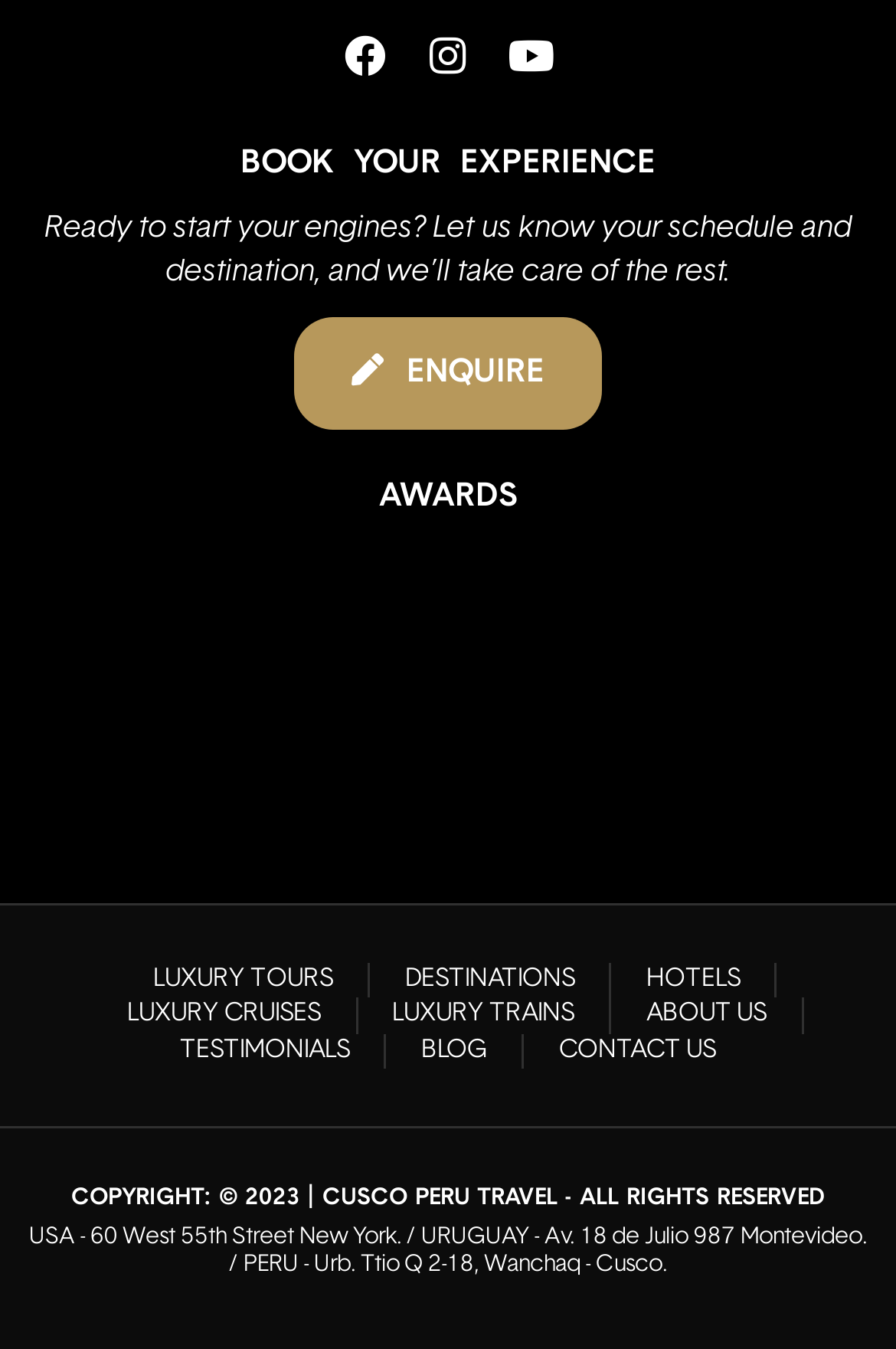Pinpoint the bounding box coordinates of the clickable area necessary to execute the following instruction: "Contact us". The coordinates should be given as four float numbers between 0 and 1, namely [left, top, right, bottom].

[0.624, 0.766, 0.799, 0.793]